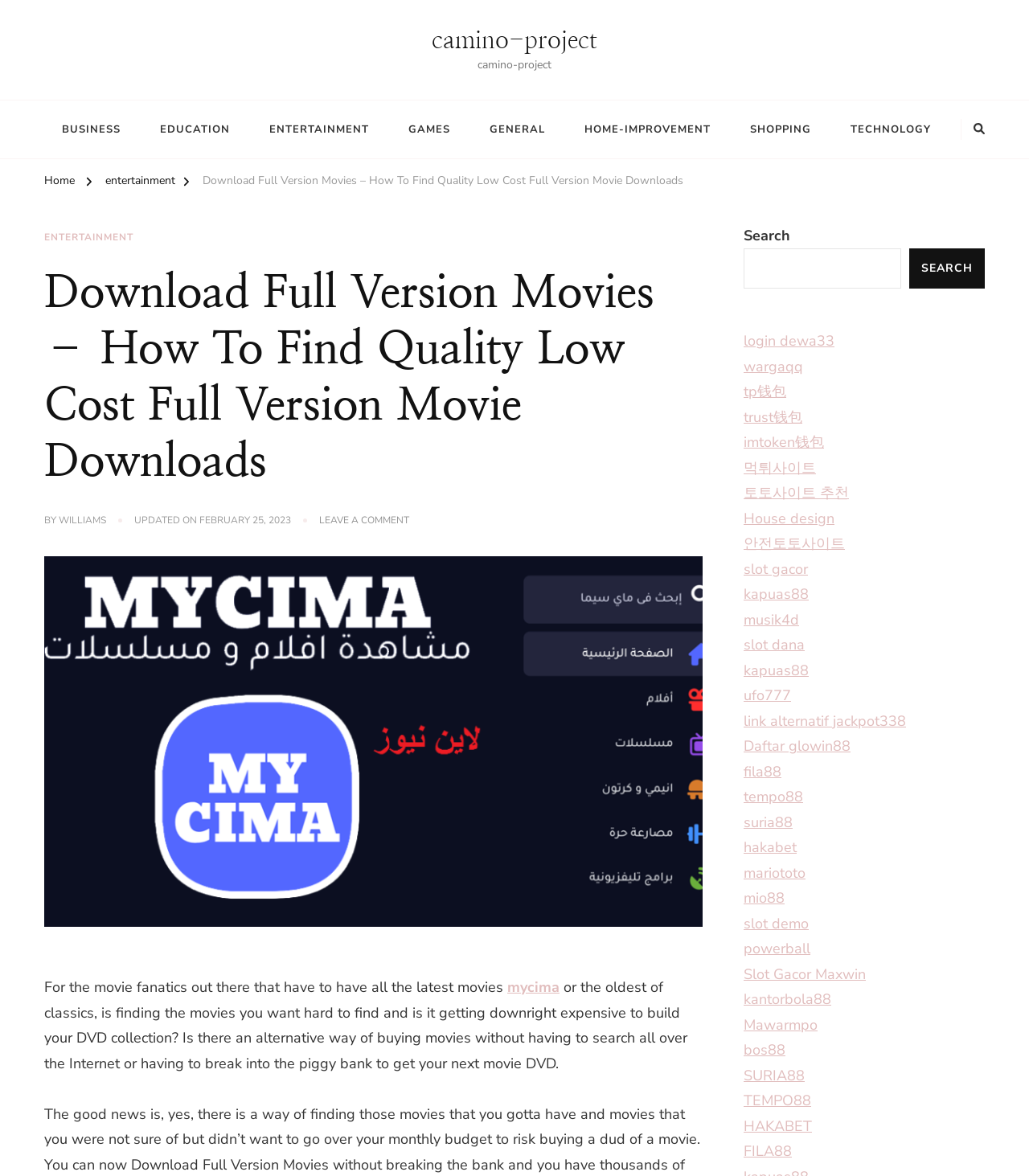Determine the bounding box coordinates of the area to click in order to meet this instruction: "Click on the 'LOGIN DEWA33' link".

[0.723, 0.282, 0.811, 0.298]